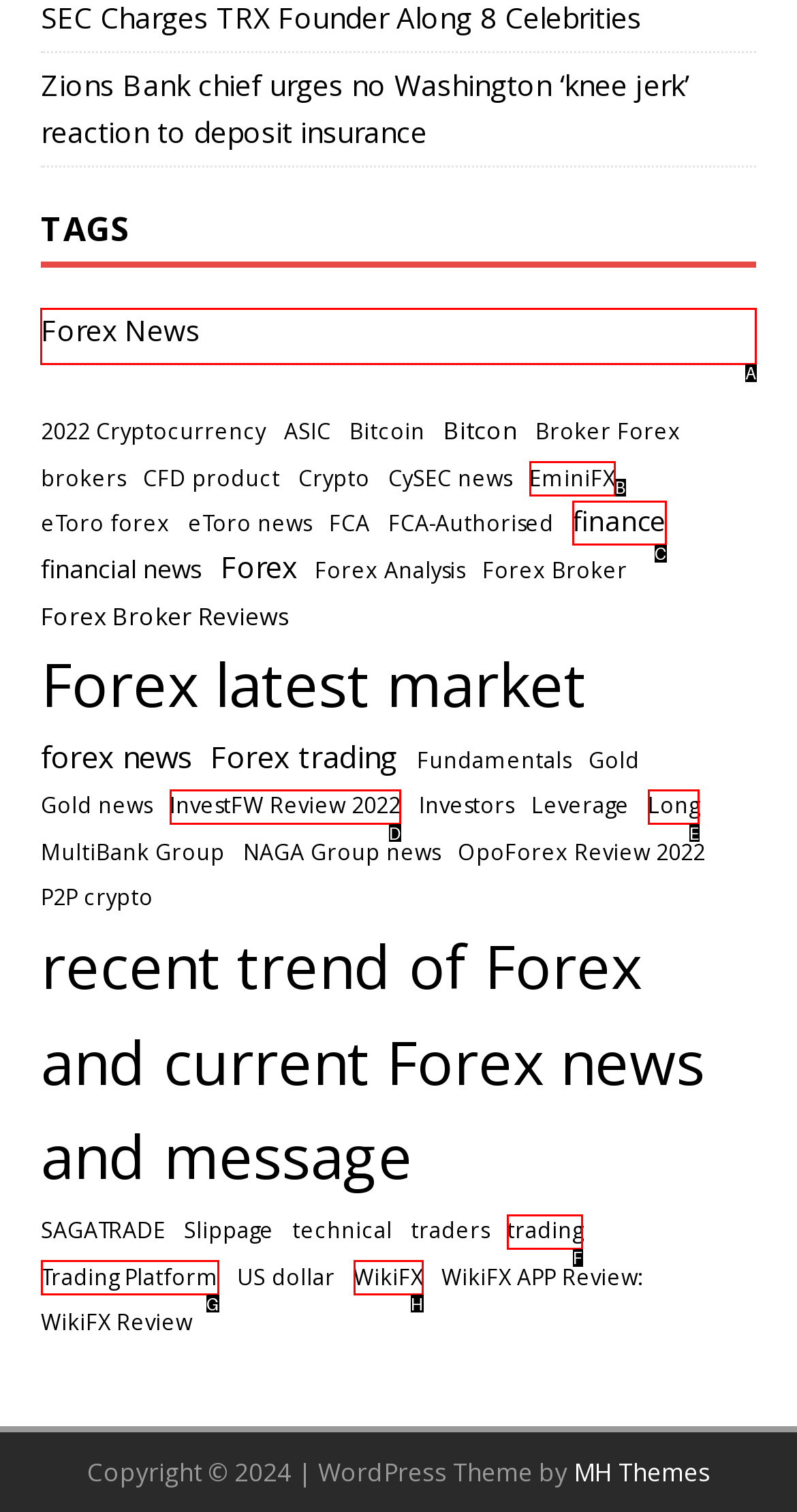Choose the letter that corresponds to the correct button to accomplish the task: Click on Forex News
Reply with the letter of the correct selection only.

A